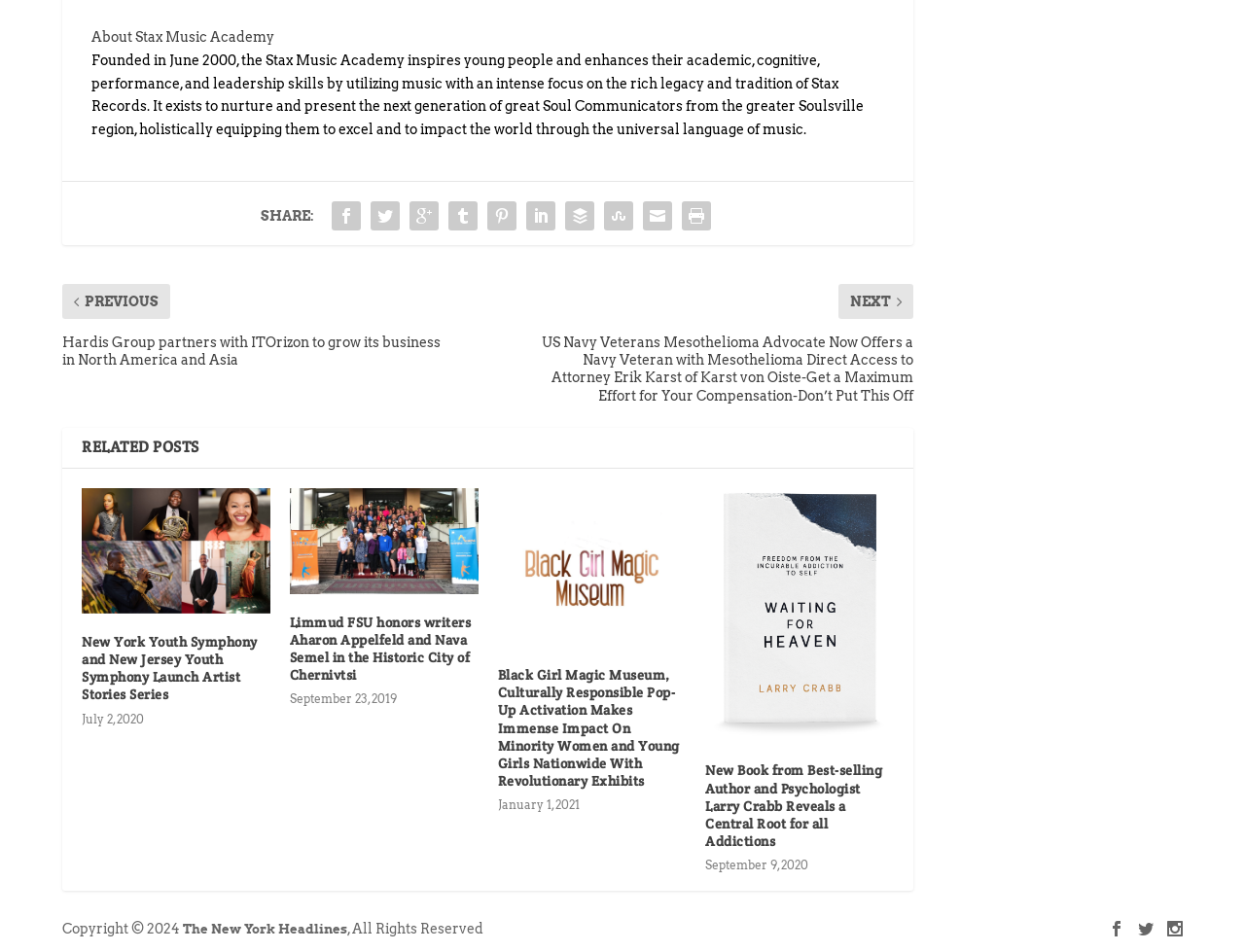Can you determine the bounding box coordinates of the area that needs to be clicked to fulfill the following instruction: "Read related post about New York Youth Symphony and New Jersey Youth Symphony Launch Artist Stories Series"?

[0.066, 0.527, 0.217, 0.659]